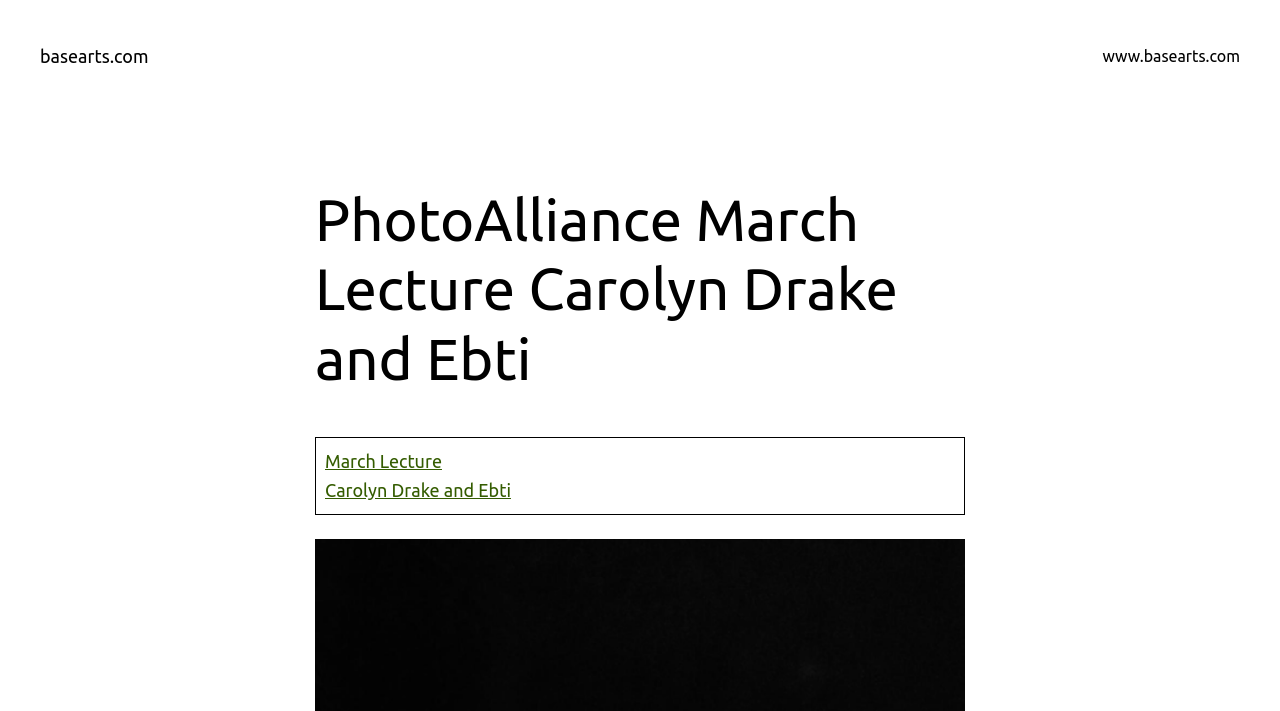Write a detailed summary of the webpage, including text, images, and layout.

The webpage appears to be an event page for a lecture organized by PhotoAlliance. At the top left, there is a link to the basearts.com website. On the opposite side, at the top right, there is another link to www.basearts.com. 

Below these links, a prominent heading displays the title "PhotoAlliance March Lecture Carolyn Drake and Ebti". Directly beneath the heading, there is a figure element, which likely contains an image related to the lecture. 

Inside the figure element, there is a table with a single row and cell. The cell contains two links, "March Lecture" and "Carolyn Drake and Ebti", which are positioned side by side. These links likely provide more information about the lecture or its speakers.